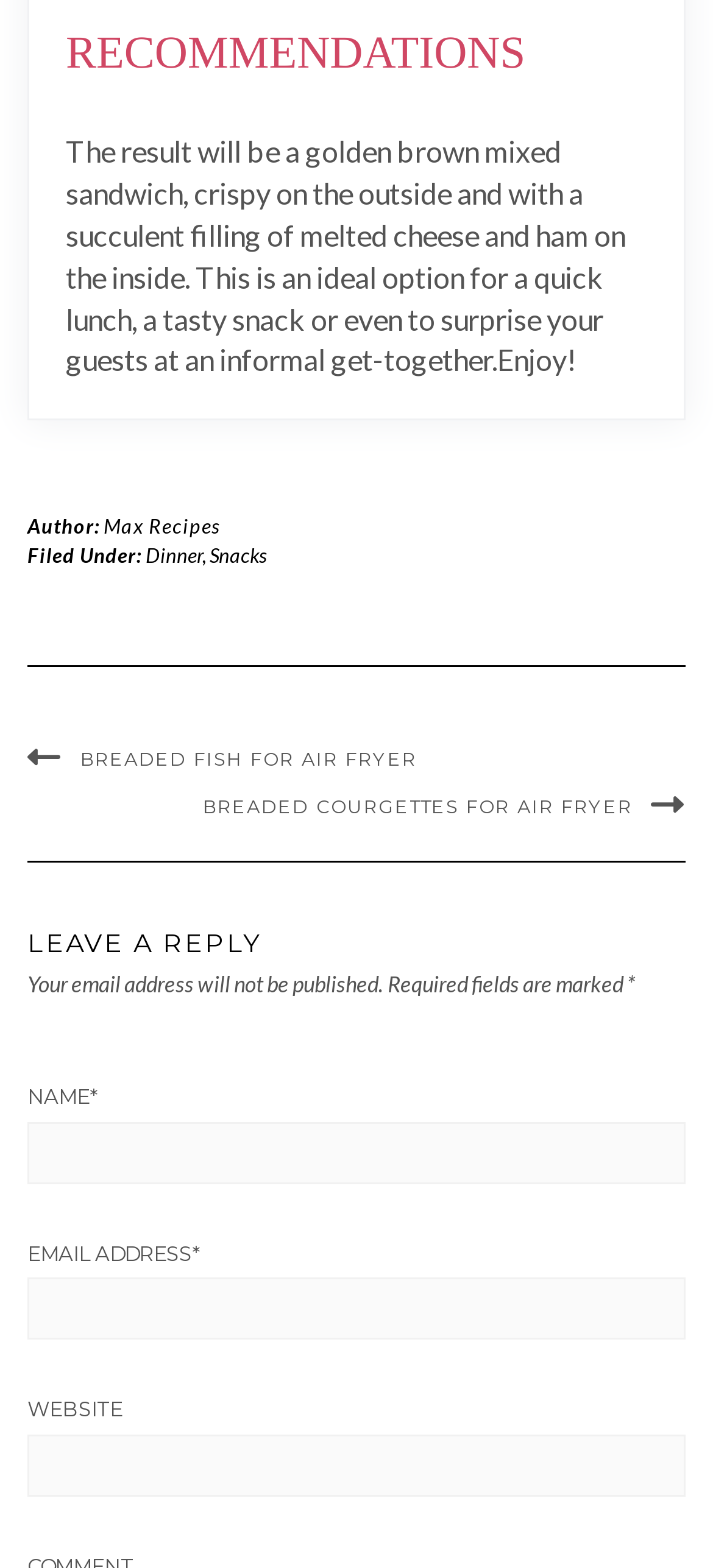Locate the bounding box of the UI element based on this description: "parent_node: EMAIL ADDRESS* name="email"". Provide four float numbers between 0 and 1 as [left, top, right, bottom].

[0.038, 0.815, 0.962, 0.855]